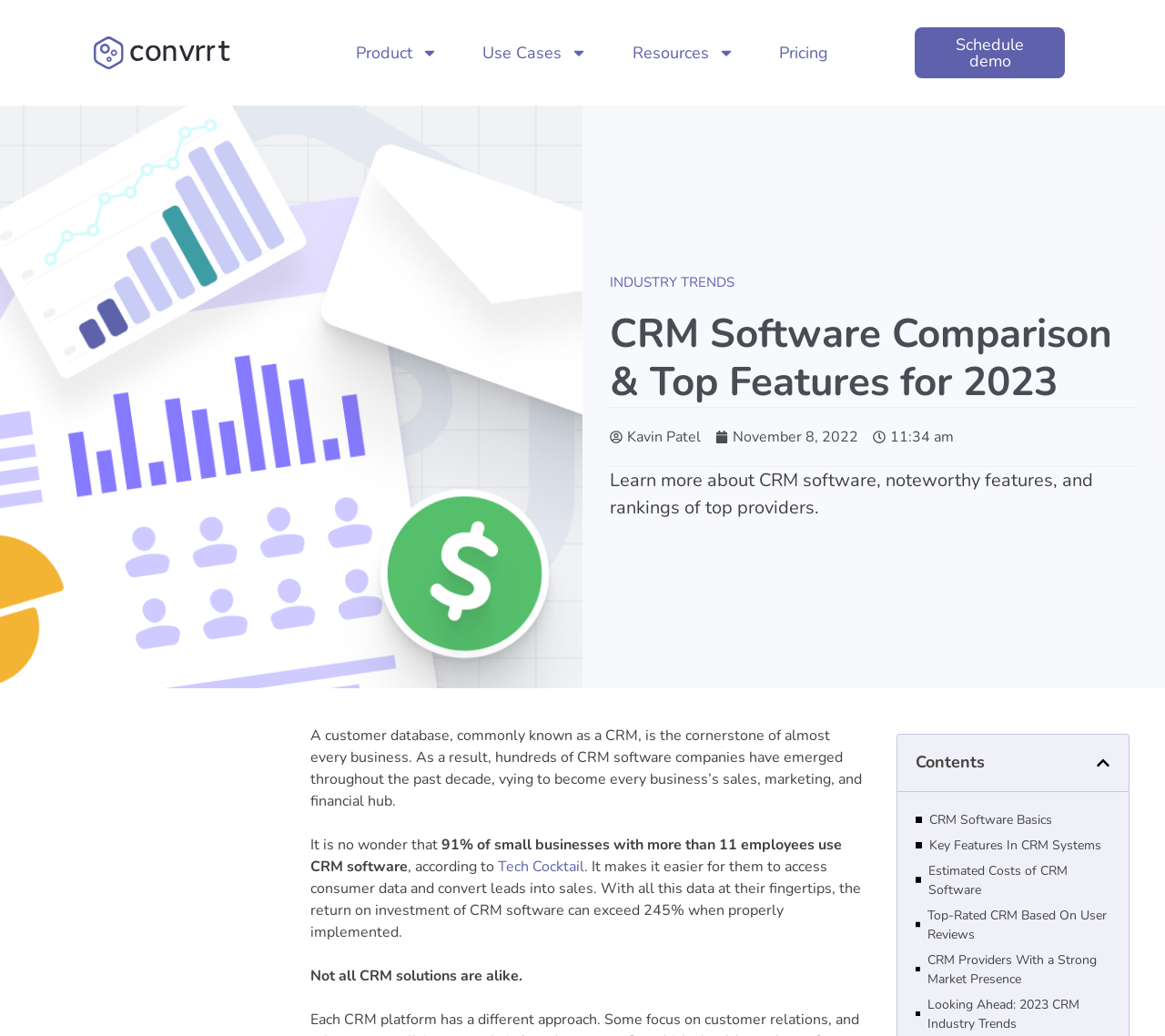What is the estimated return on investment of CRM software?
Examine the webpage screenshot and provide an in-depth answer to the question.

According to the webpage, the return on investment of CRM software can exceed 245% when properly implemented, as stated in the text 'the return on investment of CRM software can exceed 245% when properly implemented'.